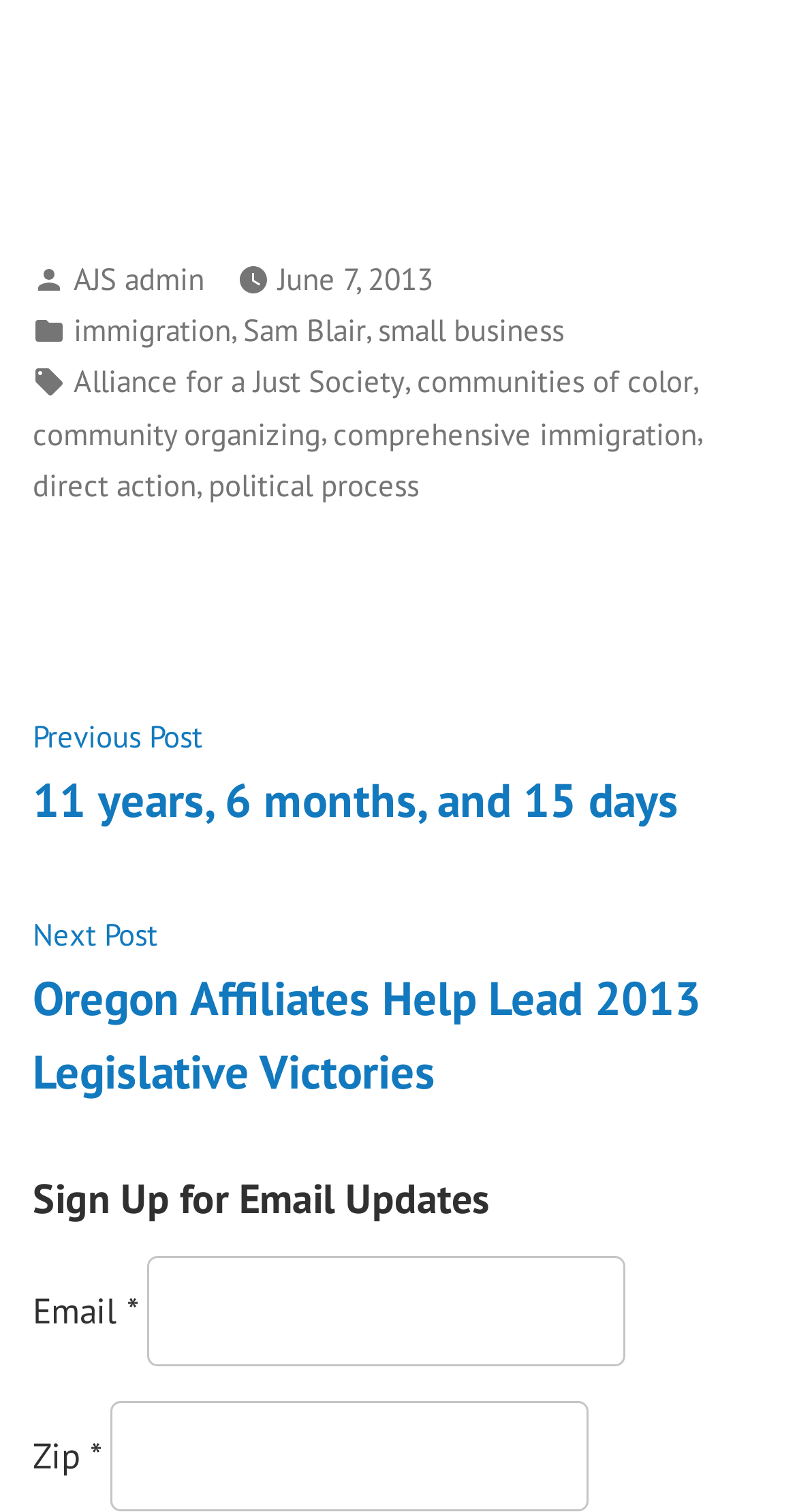Can you identify the bounding box coordinates of the clickable region needed to carry out this instruction: 'Submit the form'? The coordinates should be four float numbers within the range of 0 to 1, stated as [left, top, right, bottom].

None